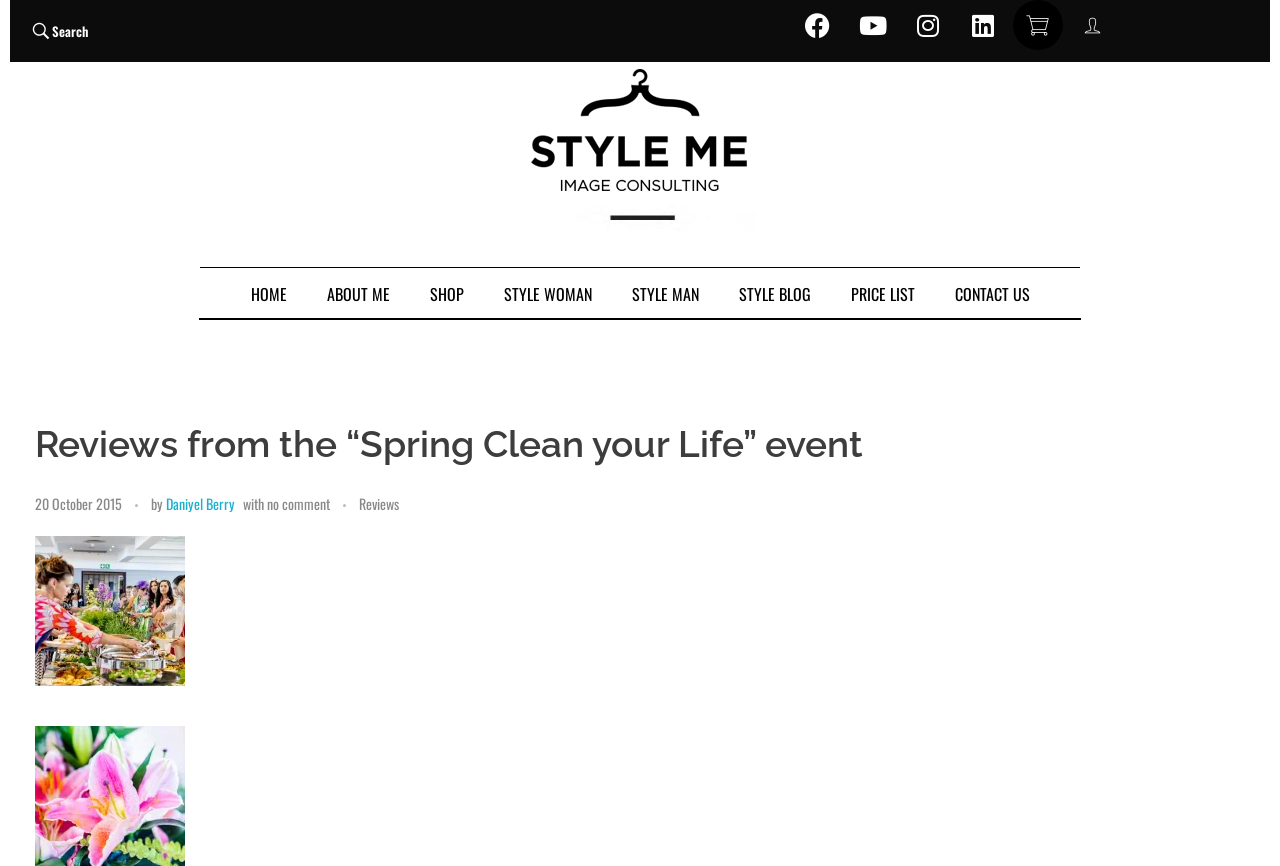How many social media links are present at the top of the webpage?
Give a one-word or short-phrase answer derived from the screenshot.

4